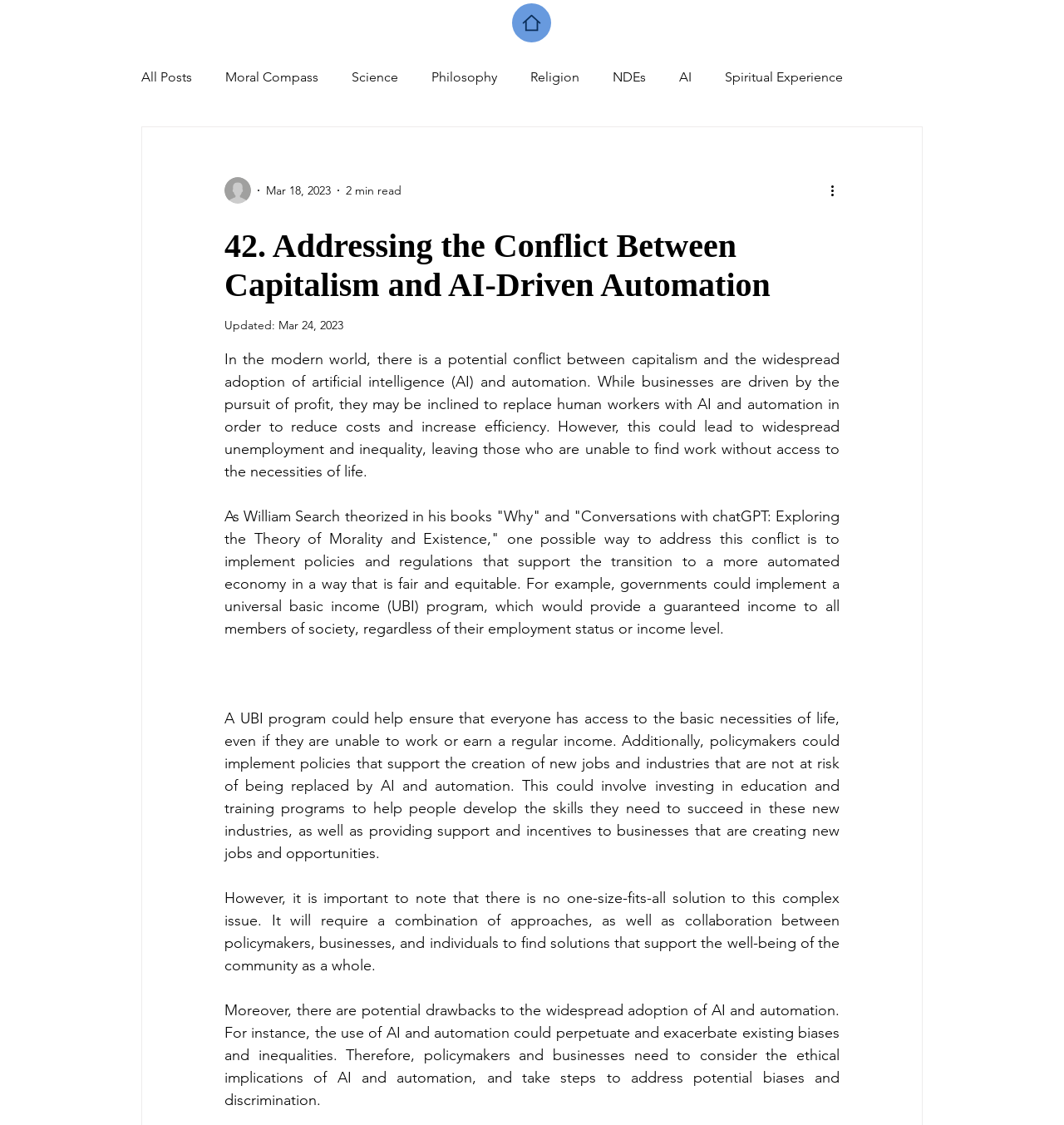Locate the bounding box coordinates of the element's region that should be clicked to carry out the following instruction: "Click the 'Home' link". The coordinates need to be four float numbers between 0 and 1, i.e., [left, top, right, bottom].

[0.481, 0.003, 0.518, 0.038]